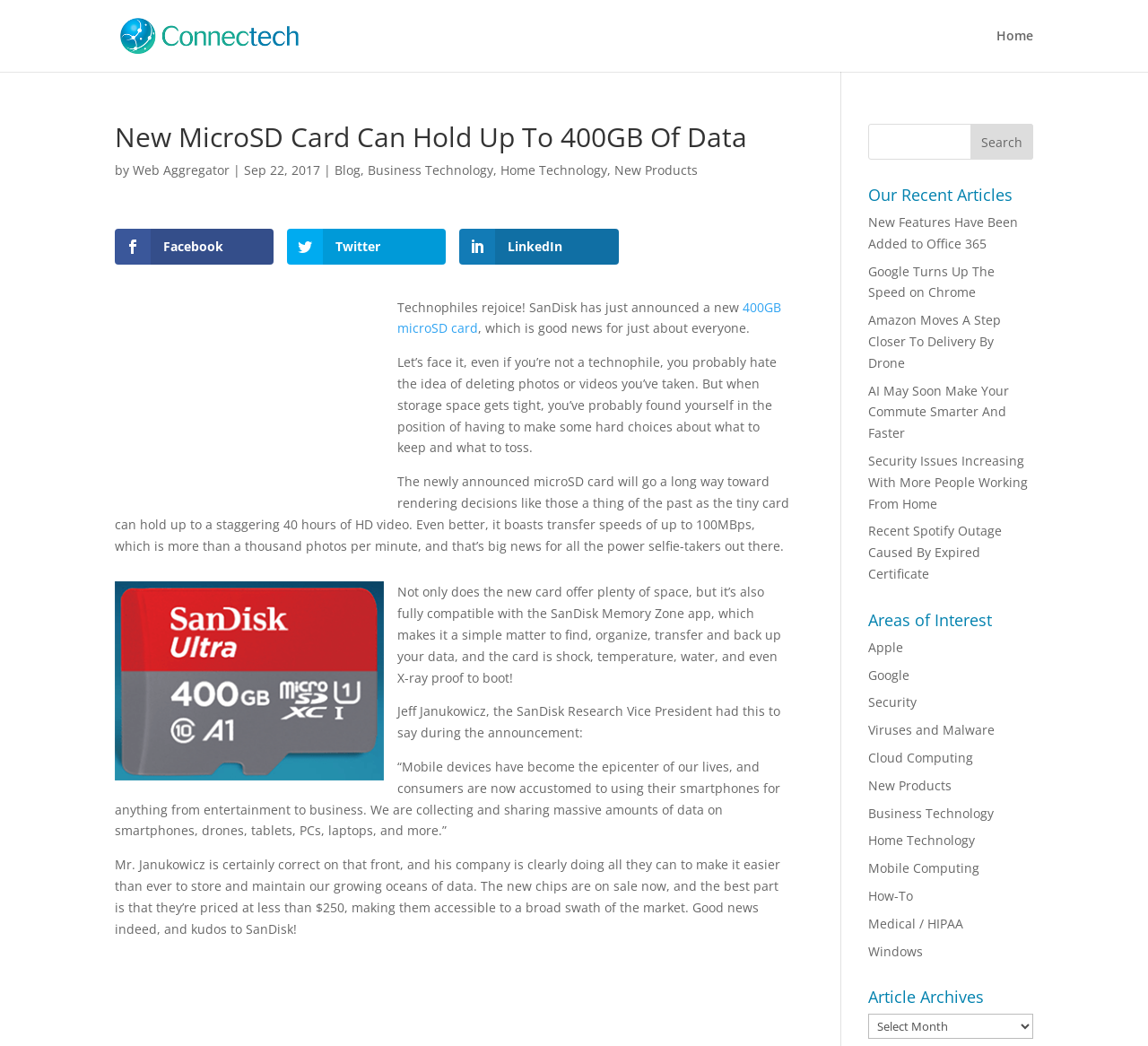Generate the text content of the main headline of the webpage.

New MicroSD Card Can Hold Up To 400GB Of Data